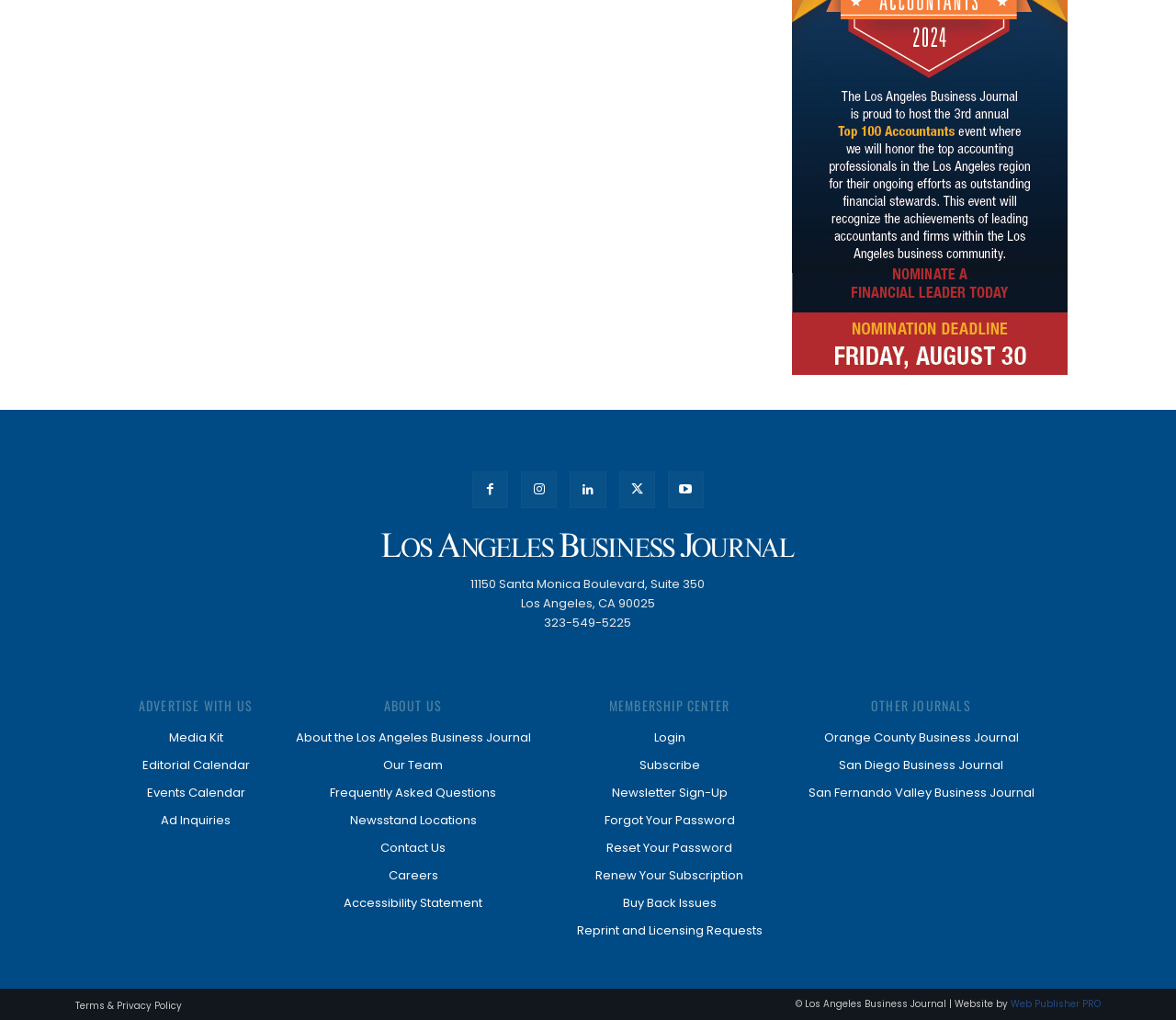Using the format (top-left x, top-left y, bottom-right x, bottom-right y), provide the bounding box coordinates for the described UI element. All values should be floating point numbers between 0 and 1: San Fernando Valley Business Journal

[0.687, 0.764, 0.879, 0.791]